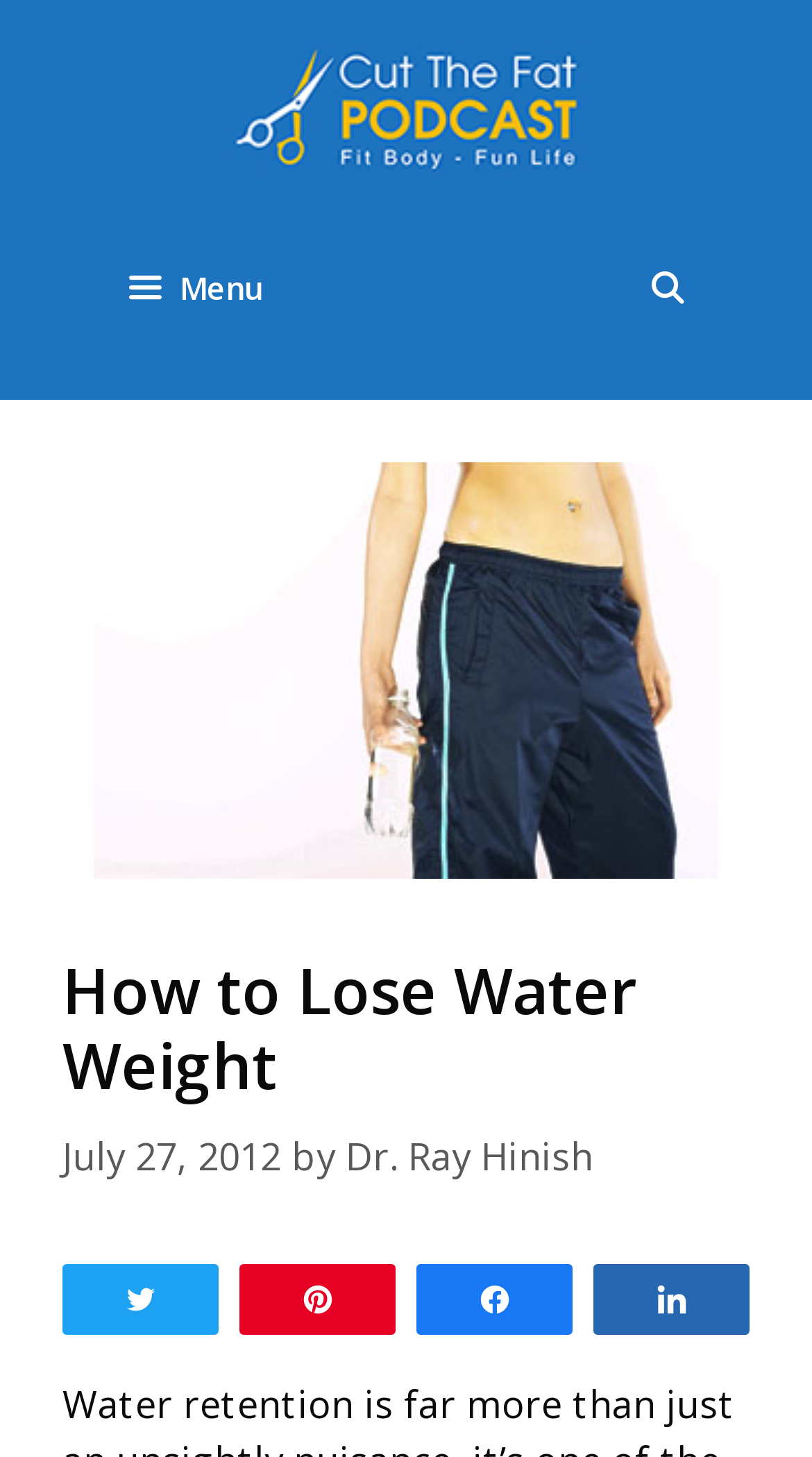Locate the bounding box coordinates of the element I should click to achieve the following instruction: "Search for something".

[0.745, 0.15, 0.897, 0.246]